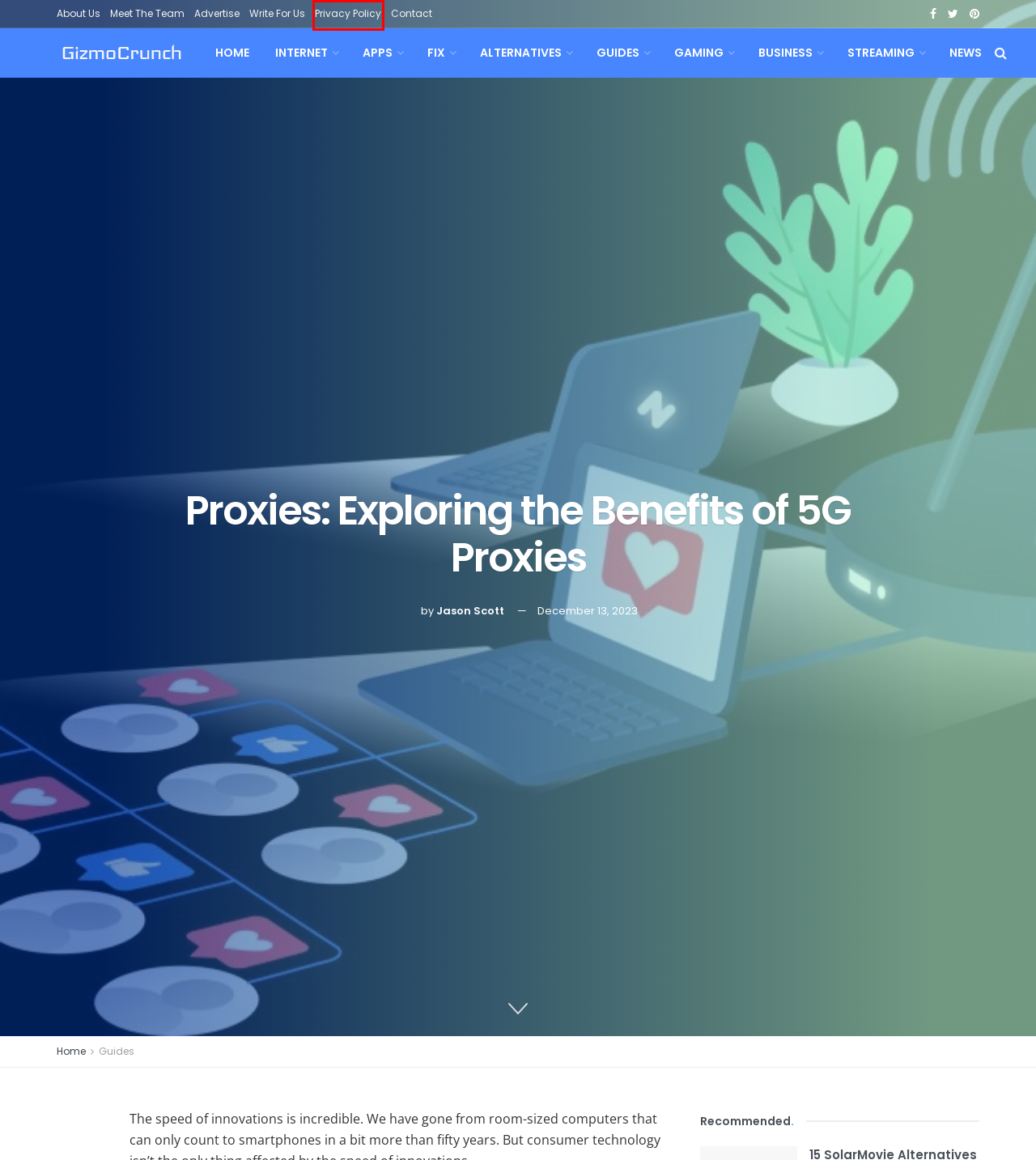Examine the screenshot of a webpage with a red bounding box around a specific UI element. Identify which webpage description best matches the new webpage that appears after clicking the element in the red bounding box. Here are the candidates:
A. Technology Write For Us - Business, Gadgets, SEO, Gaming, SAAS
B. Alternatives Archives - GizmoCrunch
C. Business Archives - GizmoCrunch
D. Streaming Archives - GizmoCrunch
E. News Archives - GizmoCrunch
F. Privacy Policy - GizmoCrunch
G. GizmoCrunch - Your Daily Byte of Tech Discovery
H. About GizmoCrunch - GizmoCrunch

F